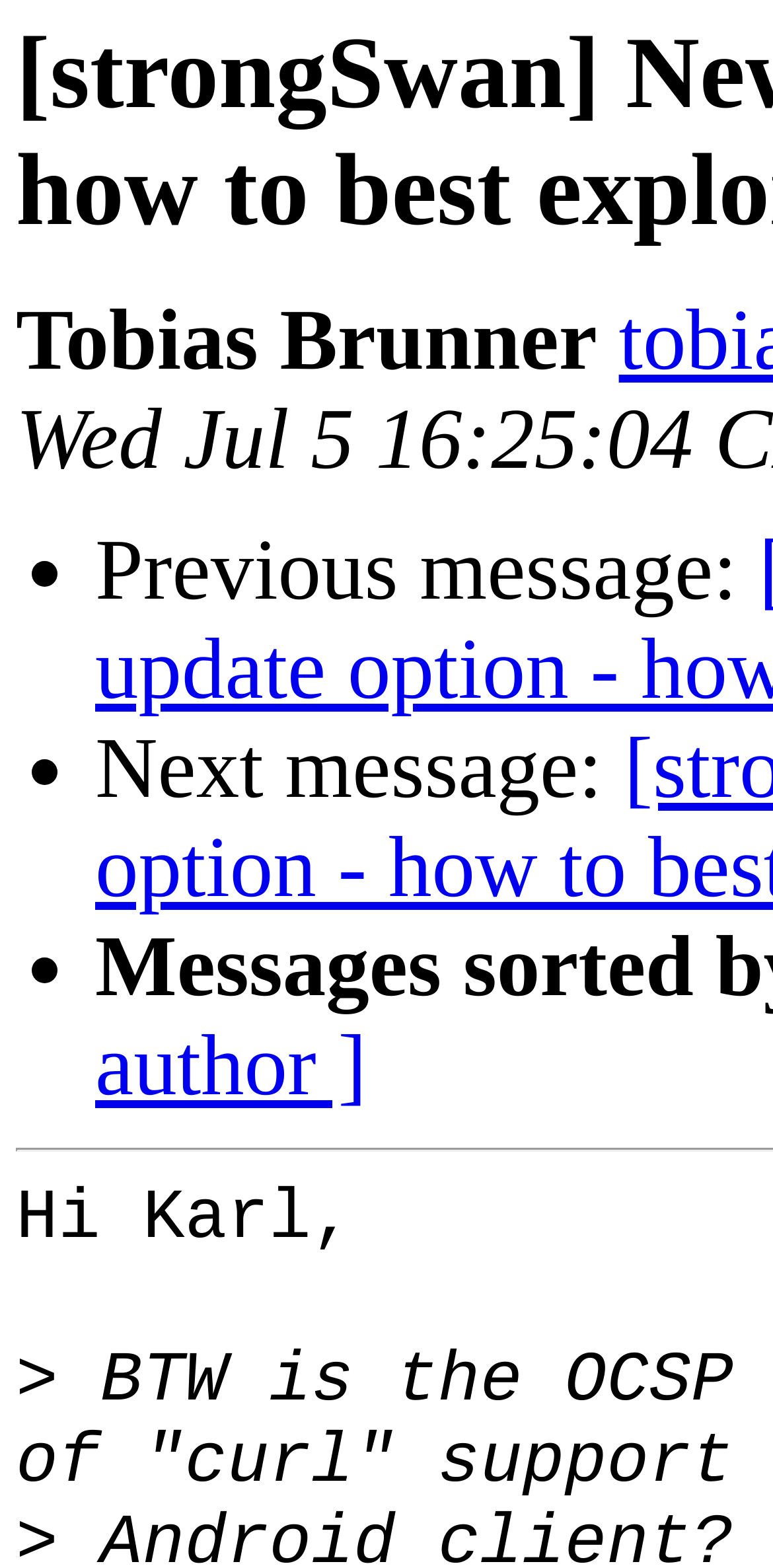Who is the author of the message?
Utilize the information in the image to give a detailed answer to the question.

The author of the message can be identified by looking at the top of the webpage, where the name 'Tobias Brunner' is displayed.